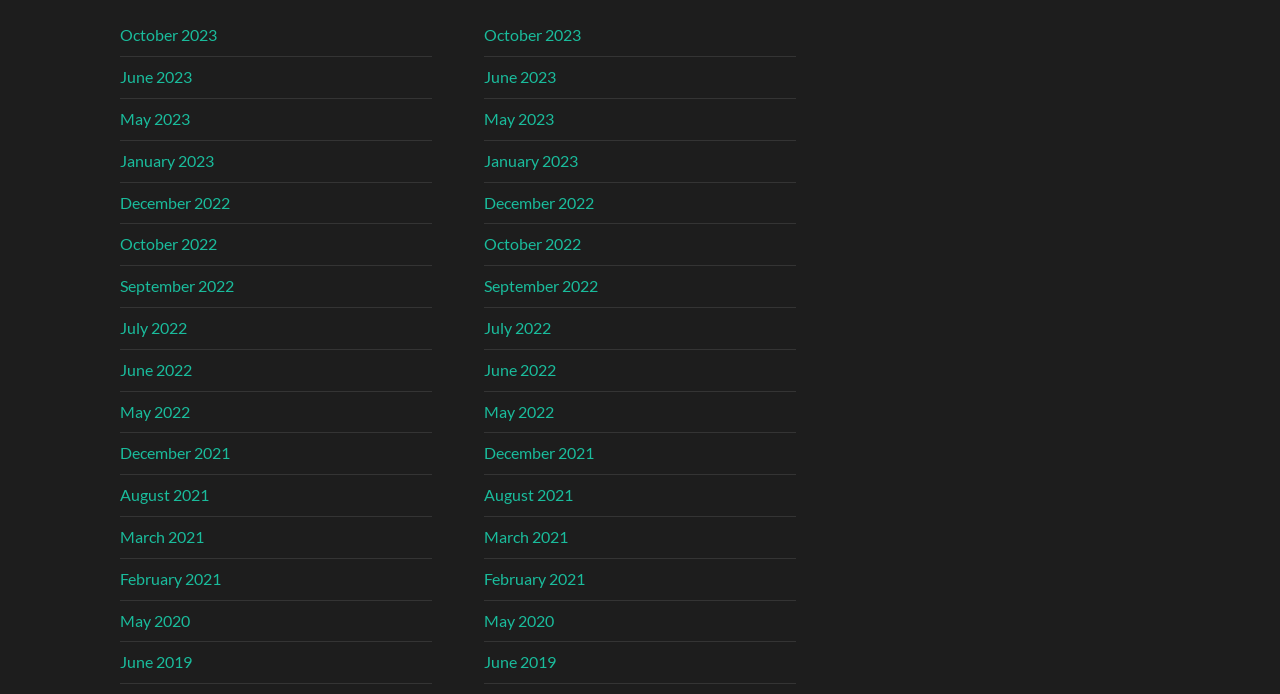Please identify the bounding box coordinates of the element that needs to be clicked to perform the following instruction: "access May 2020".

[0.378, 0.88, 0.433, 0.907]